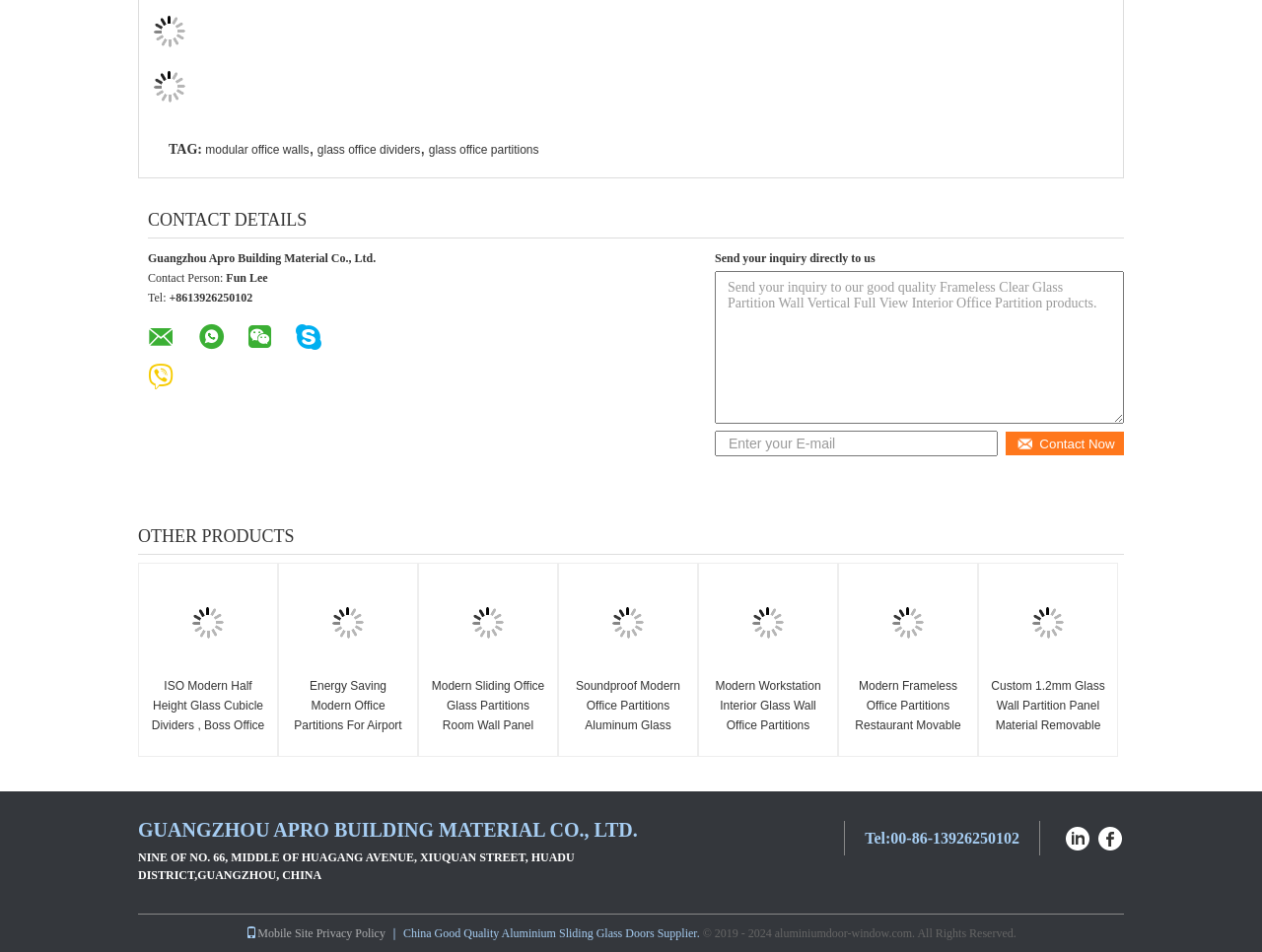Given the element description "glass office partitions" in the screenshot, predict the bounding box coordinates of that UI element.

[0.34, 0.15, 0.427, 0.165]